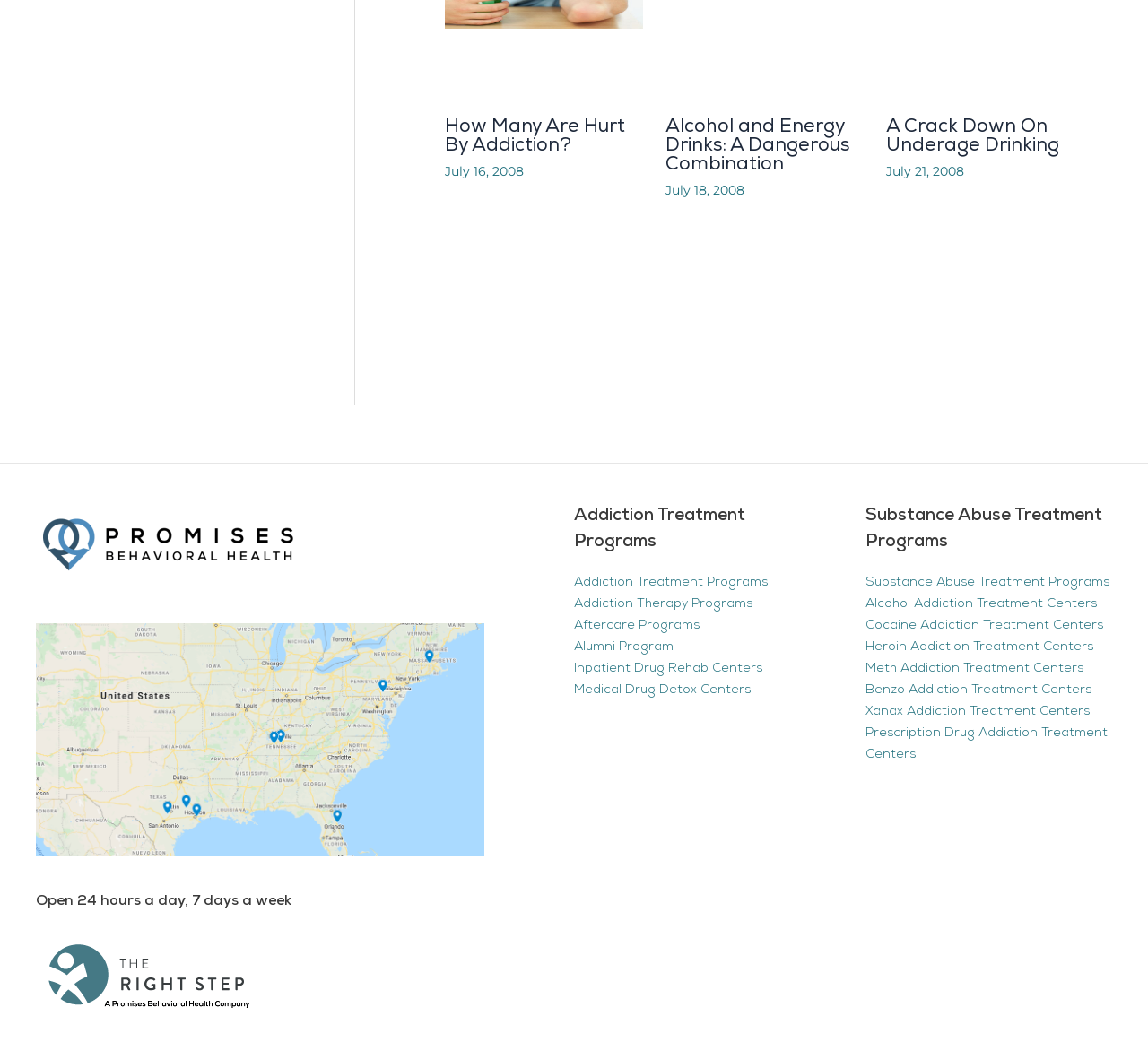What is the purpose of the links in the footer?
From the details in the image, provide a complete and detailed answer to the question.

The links in the footer are categorized under 'Addiction Treatment Programs' and 'Substance Abuse Treatment Programs', suggesting that their purpose is to provide navigation to different treatment programs offered by the organization.